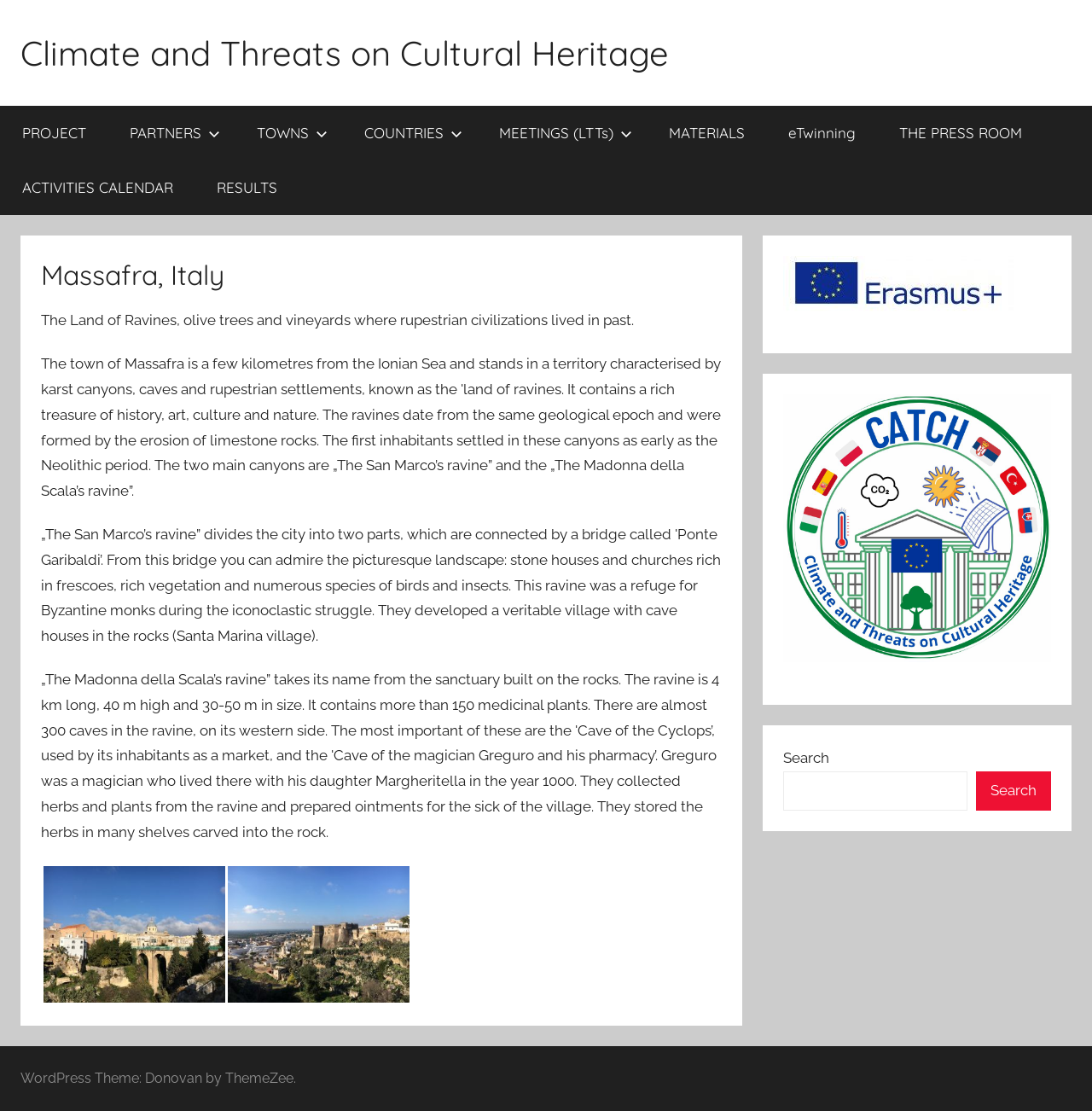Locate the bounding box coordinates of the element I should click to achieve the following instruction: "View the image".

[0.04, 0.779, 0.206, 0.902]